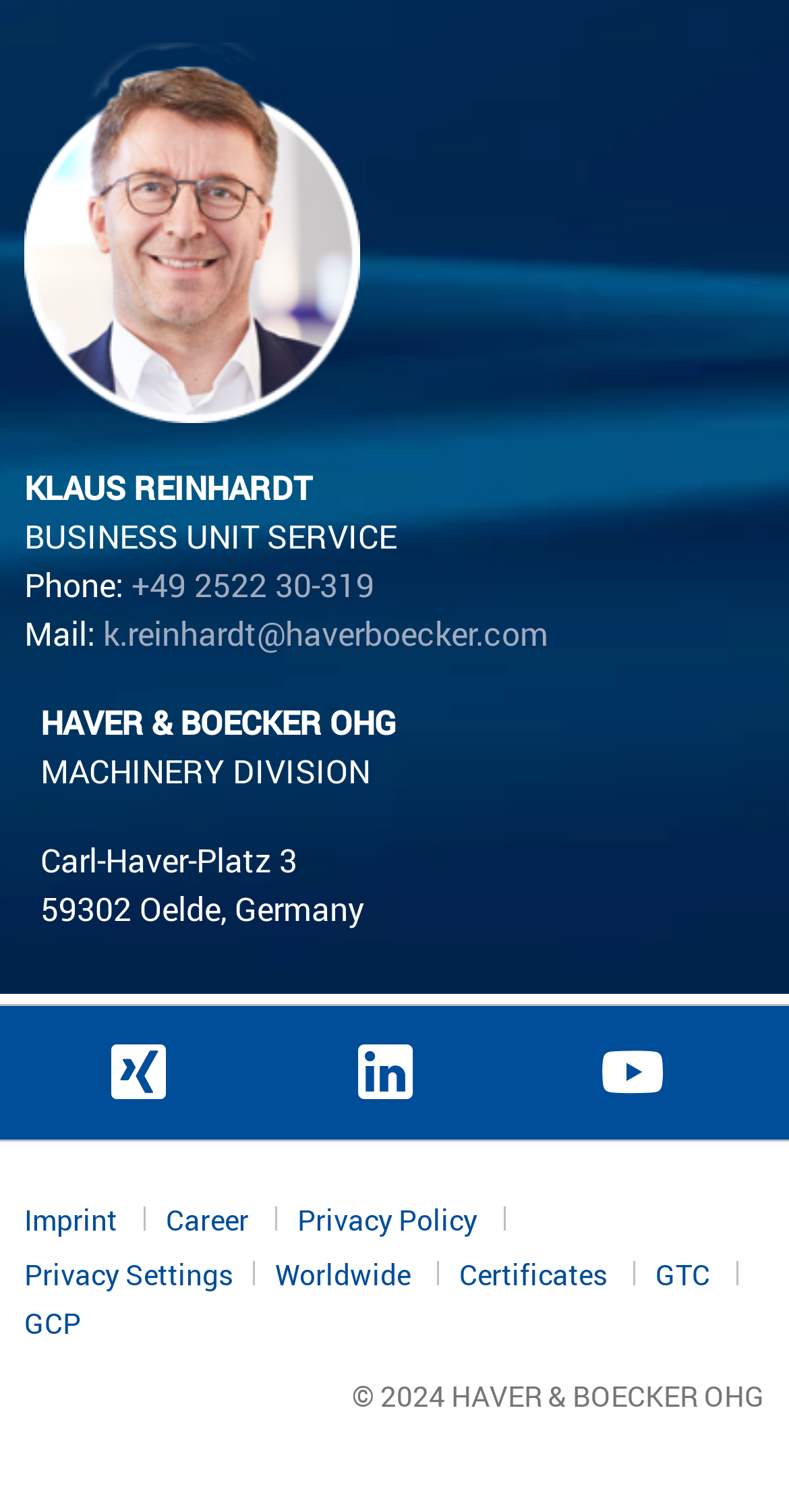What is the phone number of KLAUS REINHARDT?
From the screenshot, supply a one-word or short-phrase answer.

+49 2522 30-319